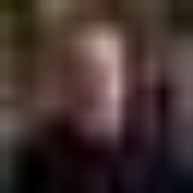Respond to the question below with a concise word or phrase:
What is the purpose of the Chelan PUD Chairperson's Award?

Celebrate energy efficiency initiatives